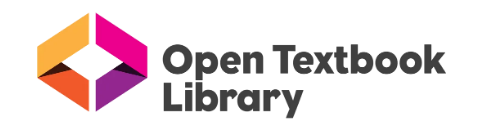What is the design of the logo meant to reflect?
Offer a detailed and exhaustive answer to the question.

The eye-catching design of the logo reflects the library's commitment to innovation and inclusiveness in educational resources, as mentioned in the caption.